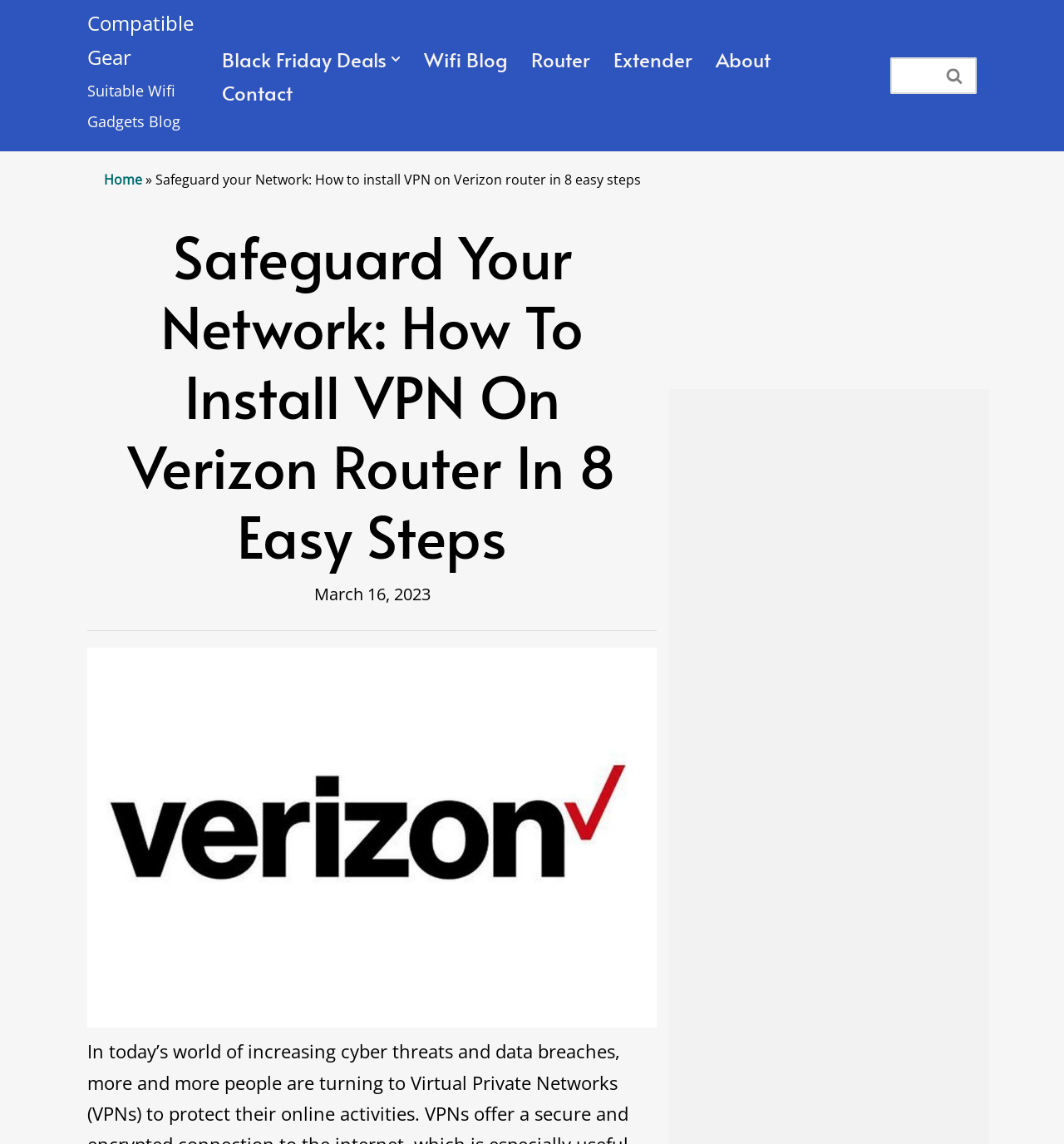Using the format (top-left x, top-left y, bottom-right x, bottom-right y), and given the element description, identify the bounding box coordinates within the screenshot: Richard Colman

None